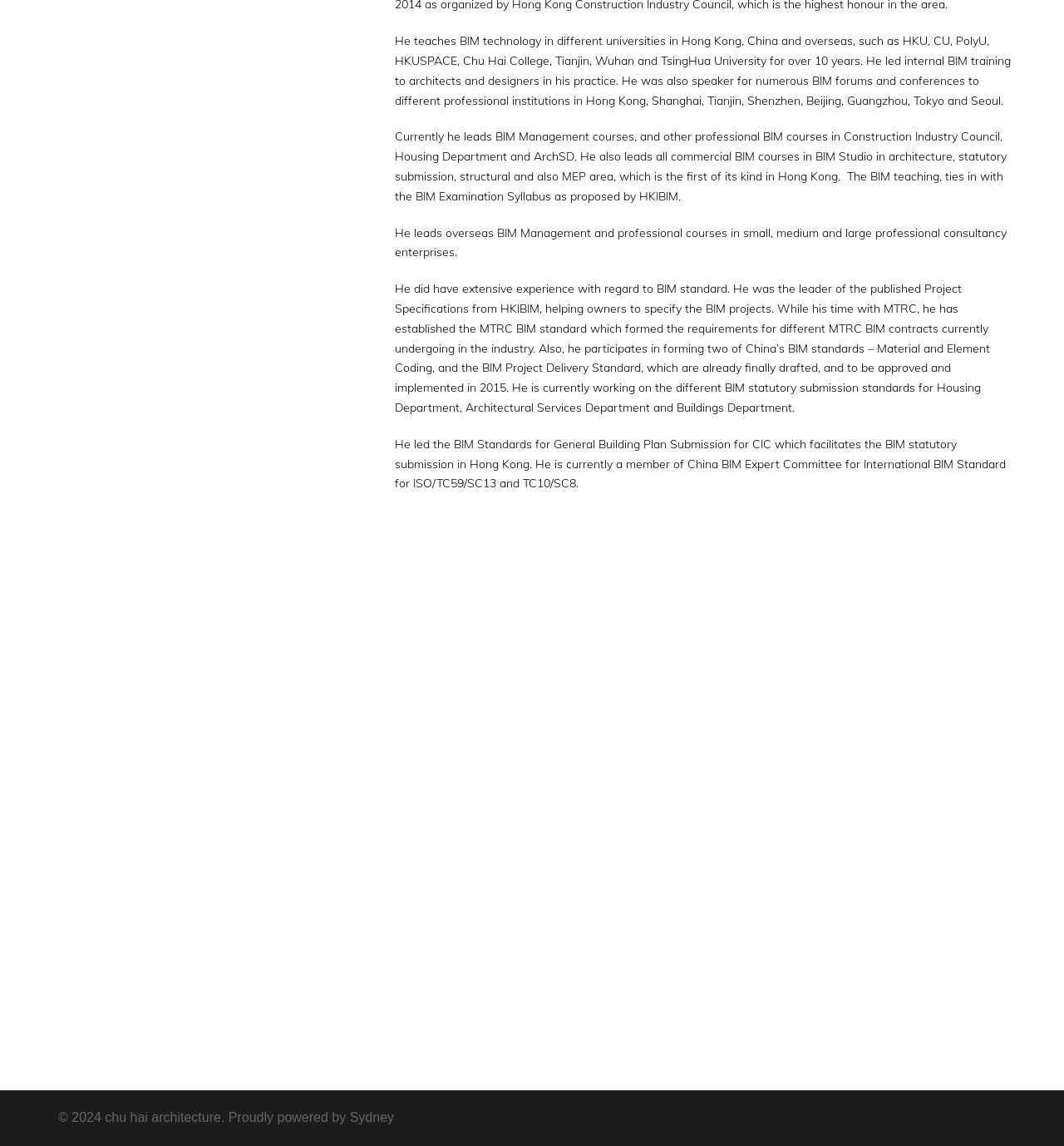Identify the bounding box coordinates for the UI element described as follows: "Sydney". Ensure the coordinates are four float numbers between 0 and 1, formatted as [left, top, right, bottom].

[0.329, 0.969, 0.37, 0.981]